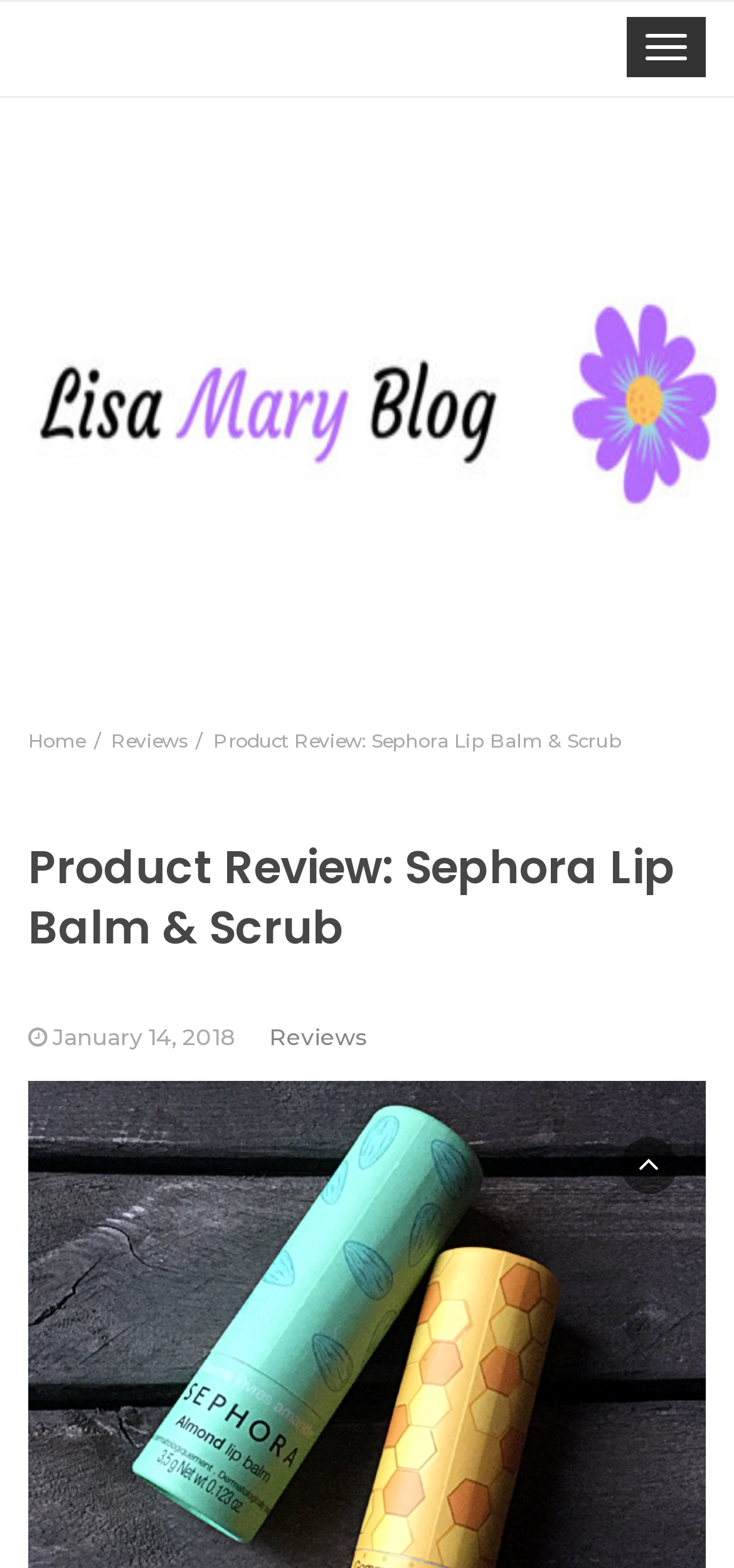What type of products are reviewed on this page?
Please provide a comprehensive answer based on the details in the screenshot.

I inferred this by looking at the heading element 'Product Review: Sephora Lip Balm & Scrub' which suggests that the page is reviewing a lip product, and also considering the meta description which mentions the author being a 'lipstick ‘ho'.